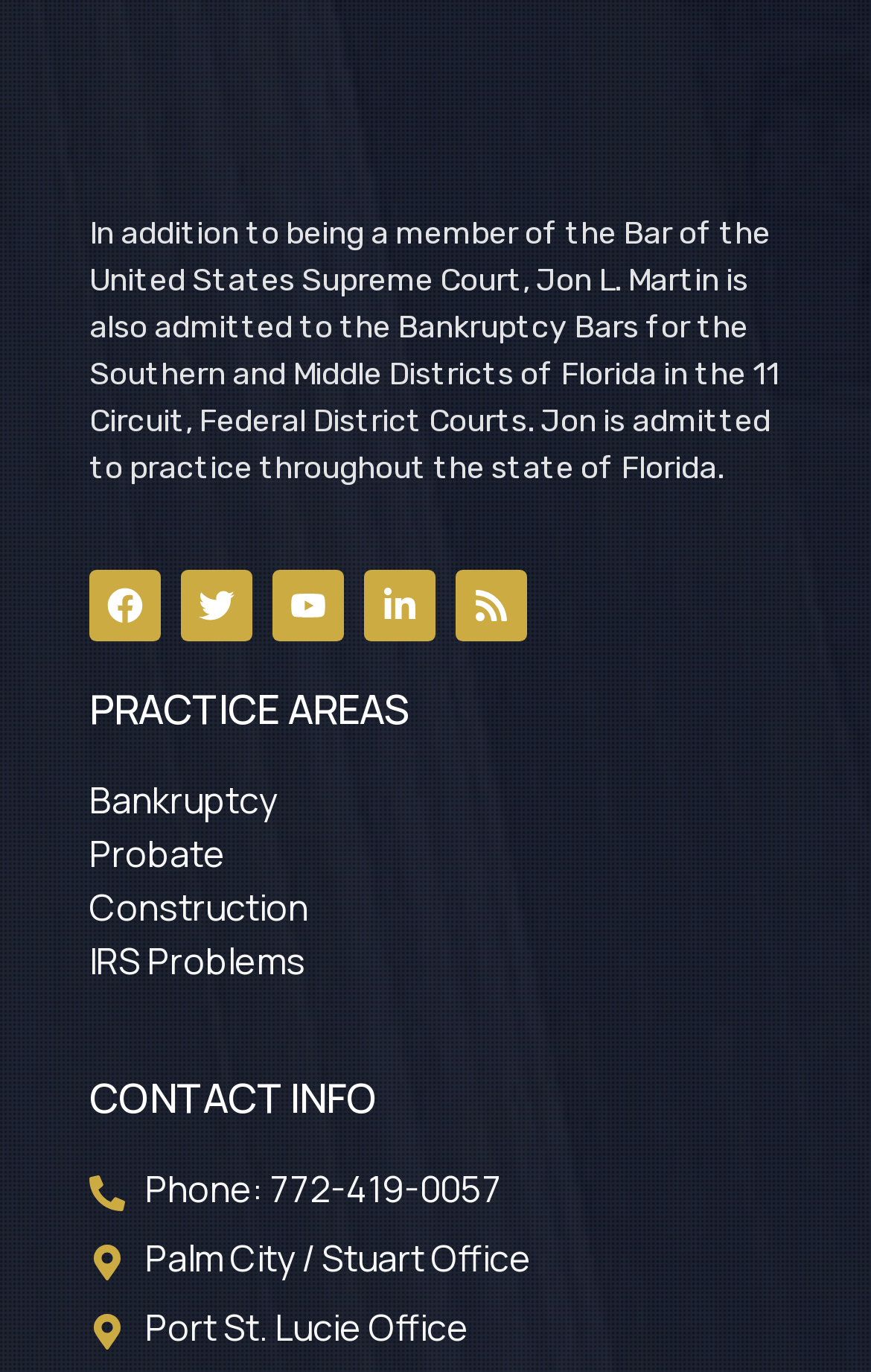Please mark the bounding box coordinates of the area that should be clicked to carry out the instruction: "Watch videos on Youtube".

[0.313, 0.415, 0.395, 0.467]